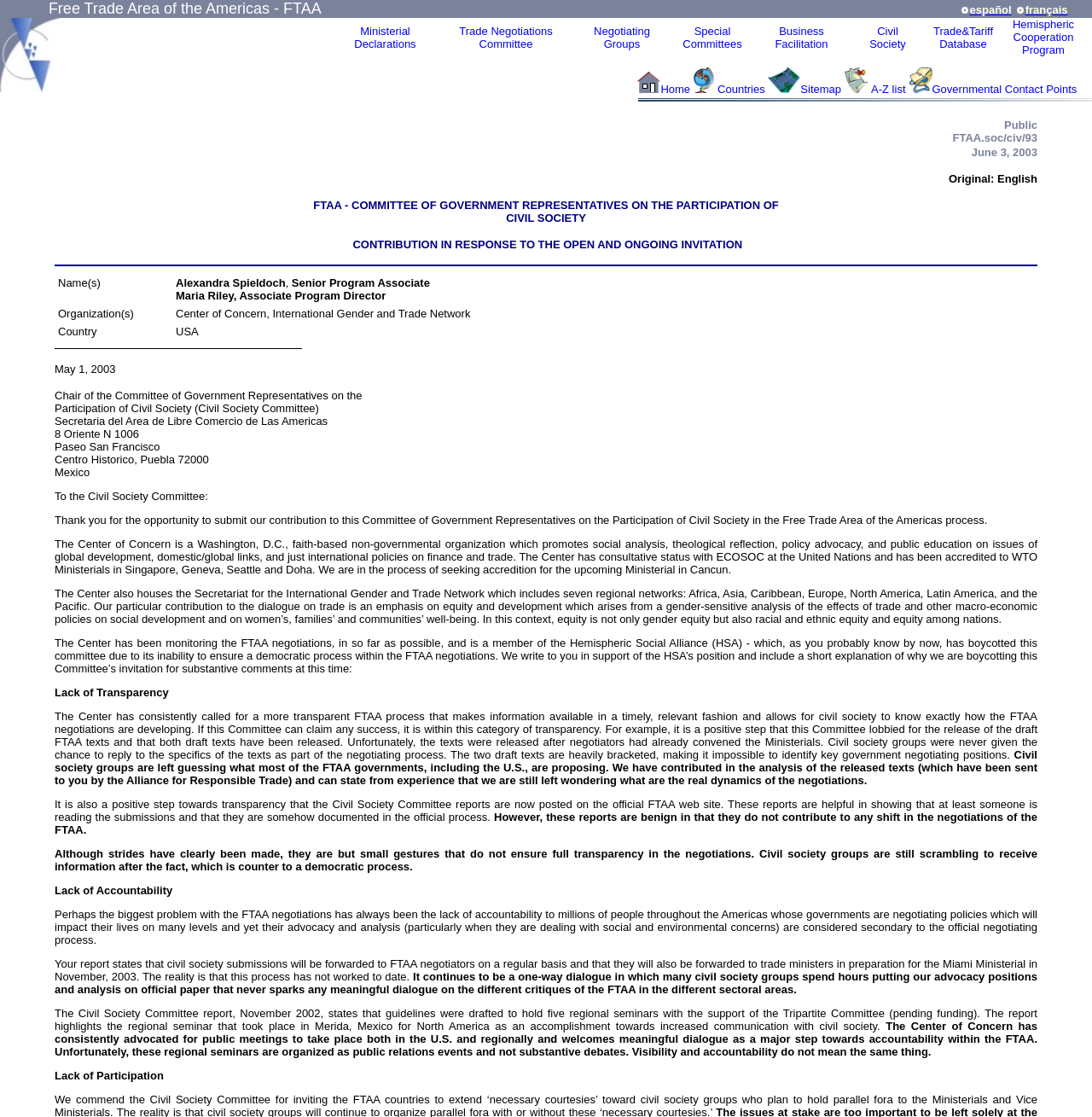Find the bounding box coordinates for the UI element whose description is: "United City Church". The coordinates should be four float numbers between 0 and 1, in the format [left, top, right, bottom].

None